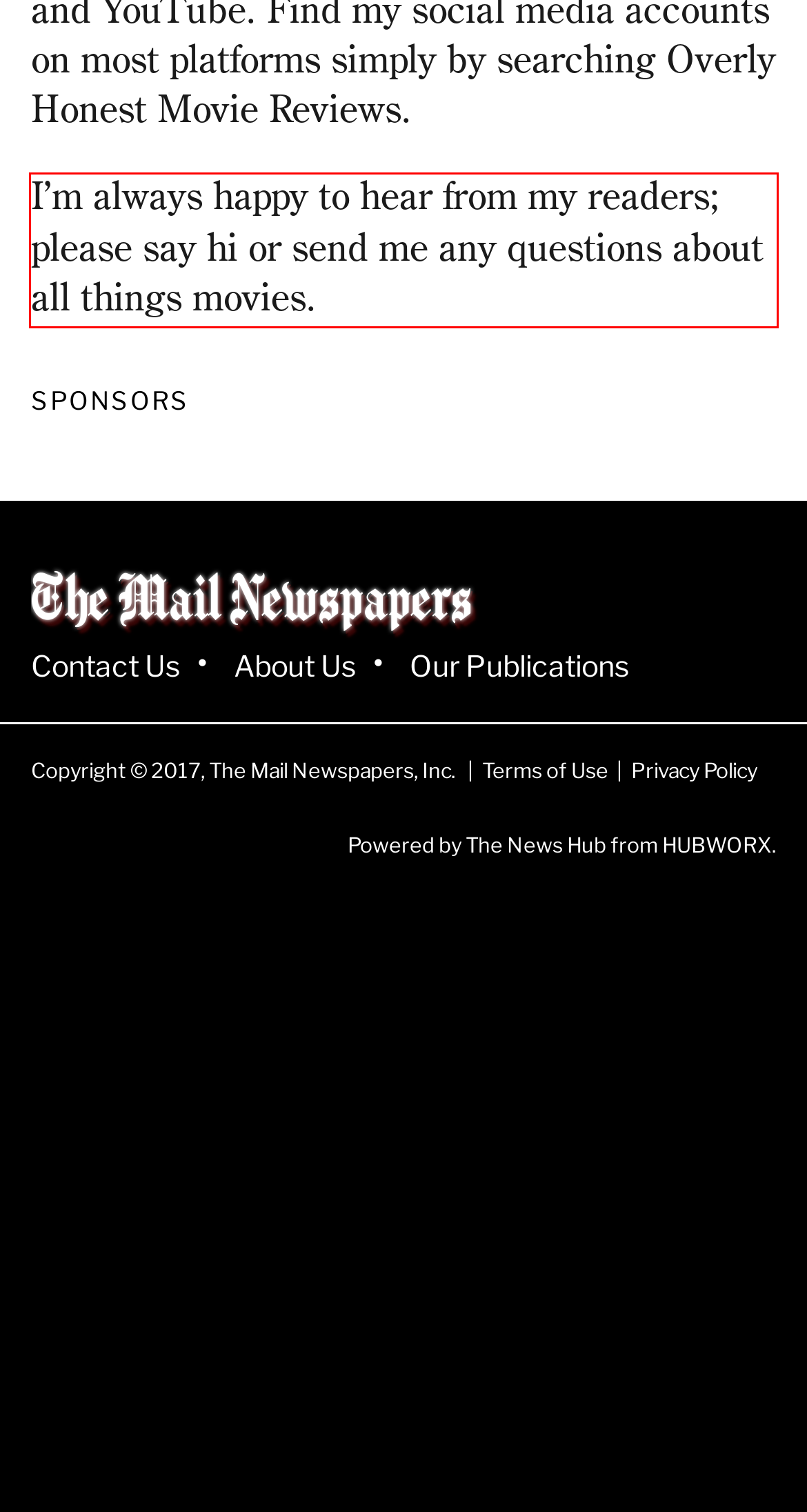Given a screenshot of a webpage with a red bounding box, extract the text content from the UI element inside the red bounding box.

I’m always happy to hear from my readers; please say hi or send me any questions about all things movies.